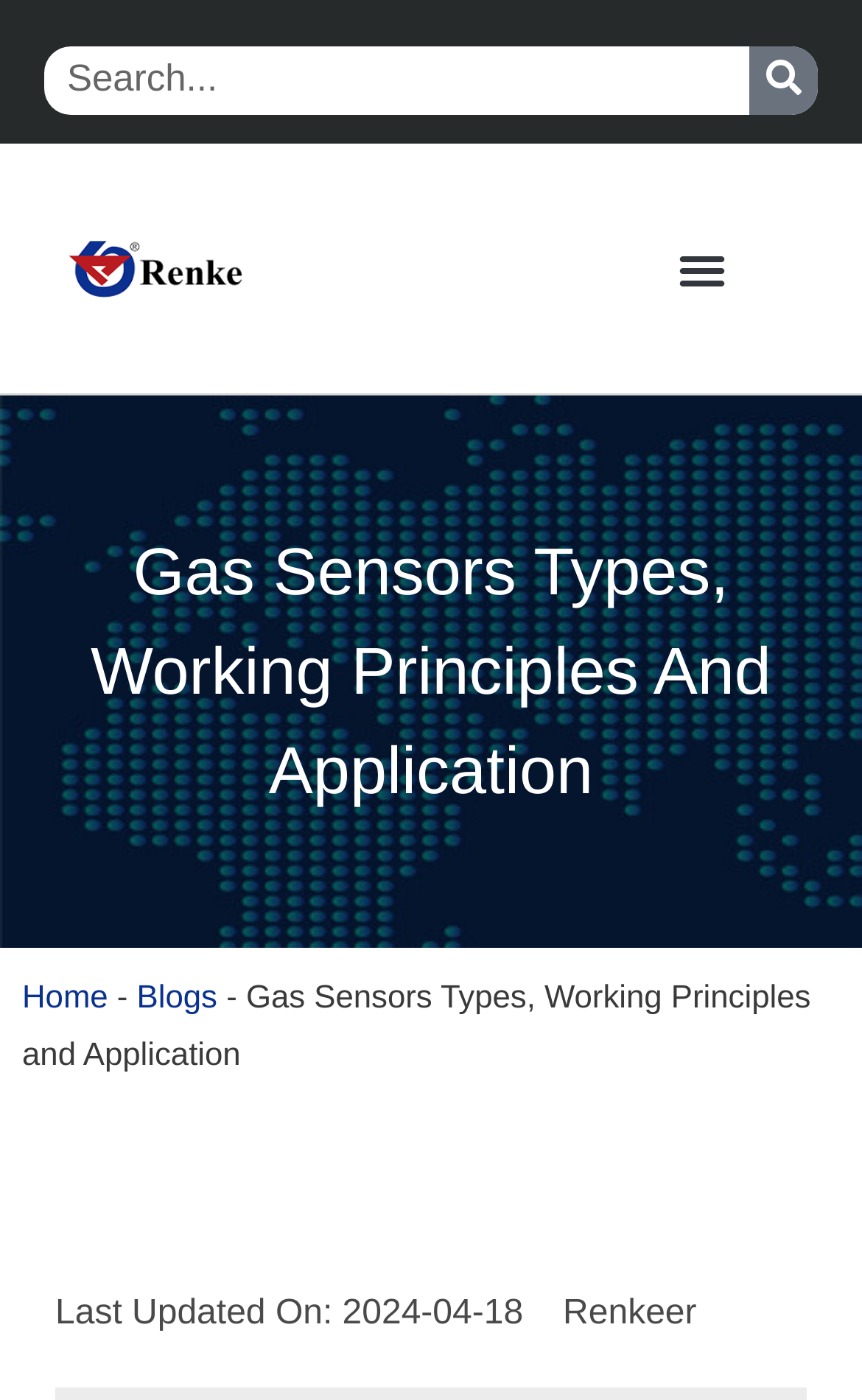Identify and provide the text content of the webpage's primary headline.

Gas Sensors Types, Working Principles And Application